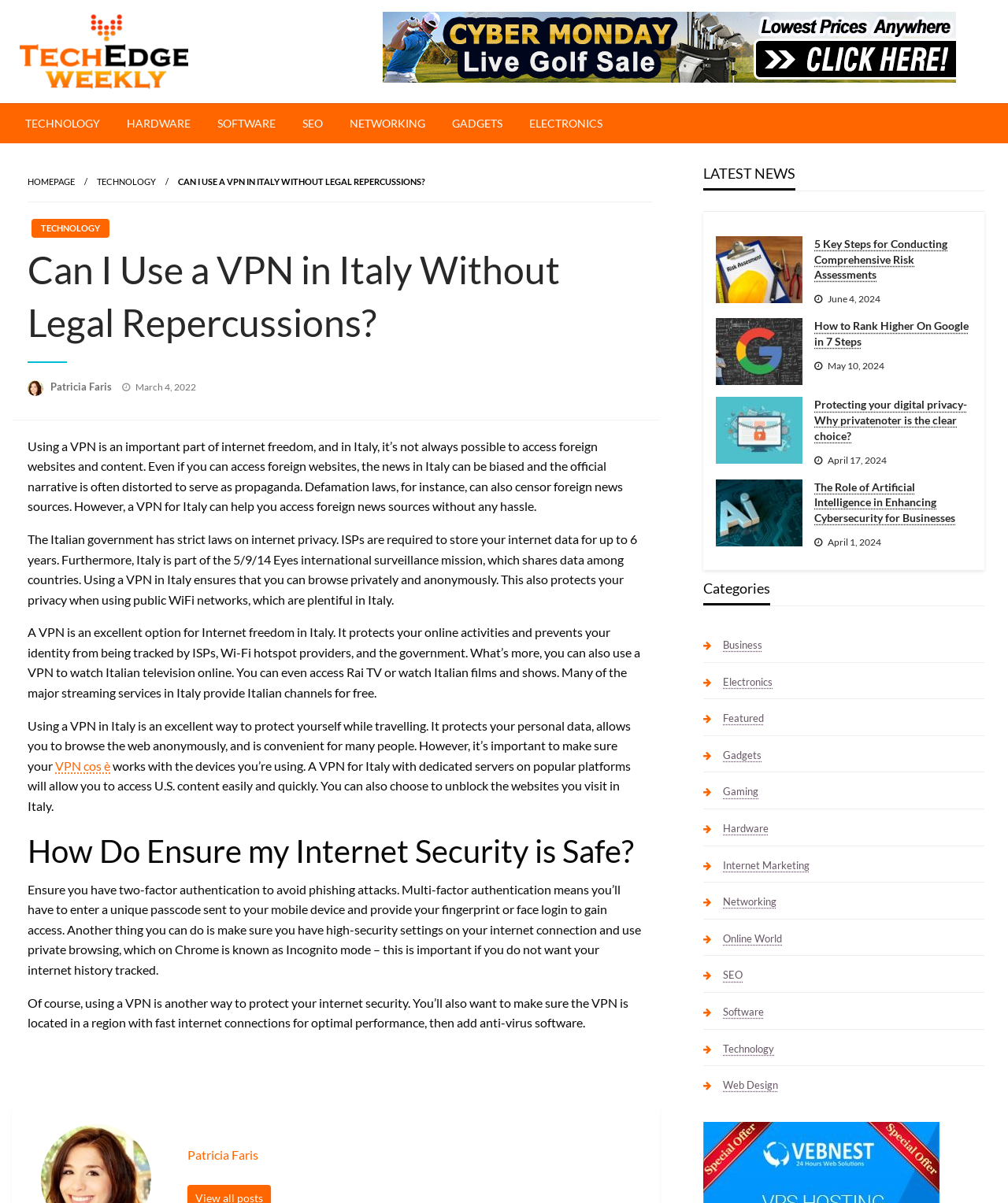Please find the bounding box coordinates of the element that you should click to achieve the following instruction: "Learn about the role of Artificial Intelligence in Enhancing Cybersecurity for Businesses". The coordinates should be presented as four float numbers between 0 and 1: [left, top, right, bottom].

[0.808, 0.398, 0.964, 0.437]